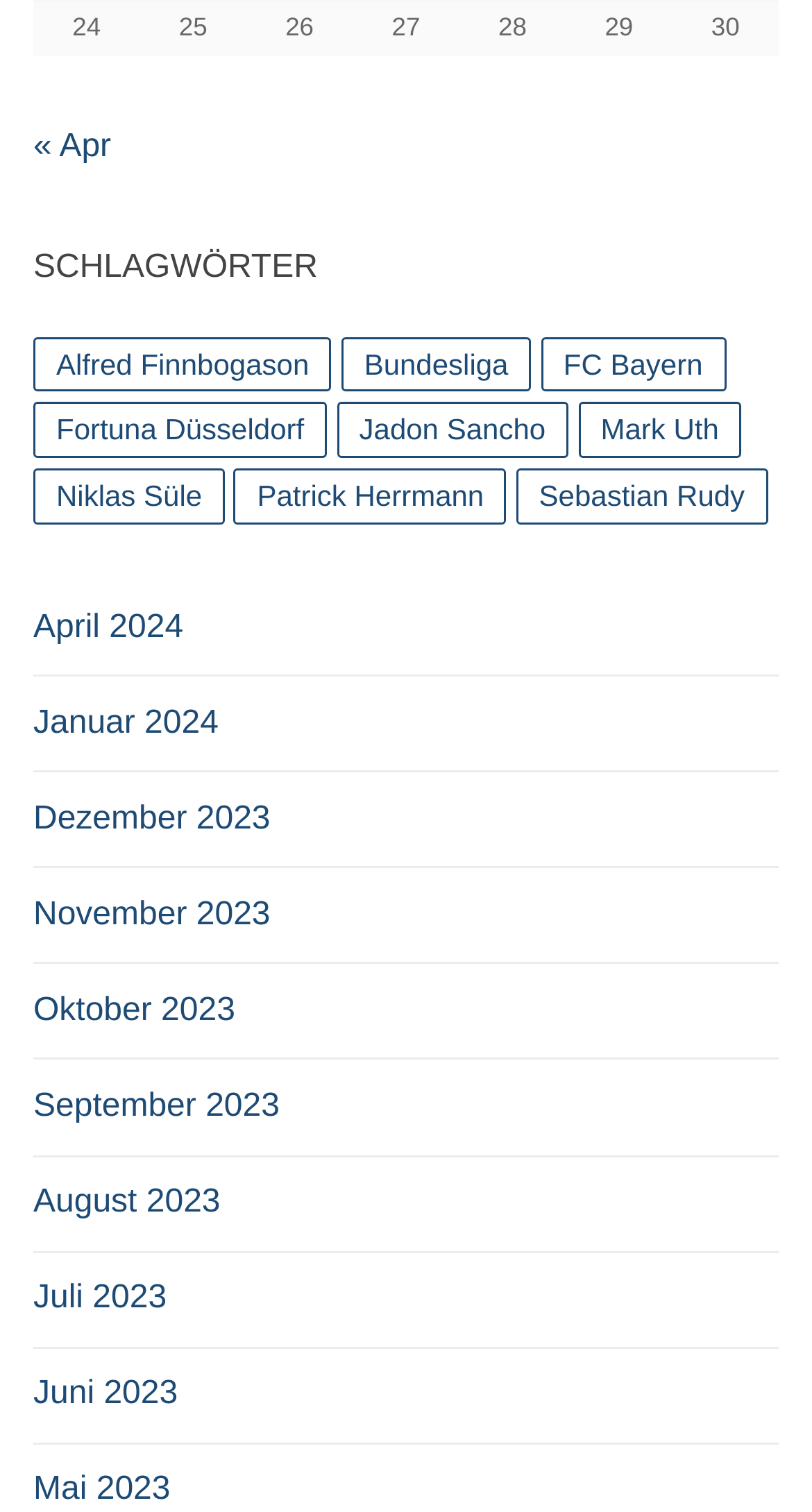Show the bounding box coordinates of the element that should be clicked to complete the task: "Go to the page for January 2024".

[0.041, 0.461, 0.959, 0.511]